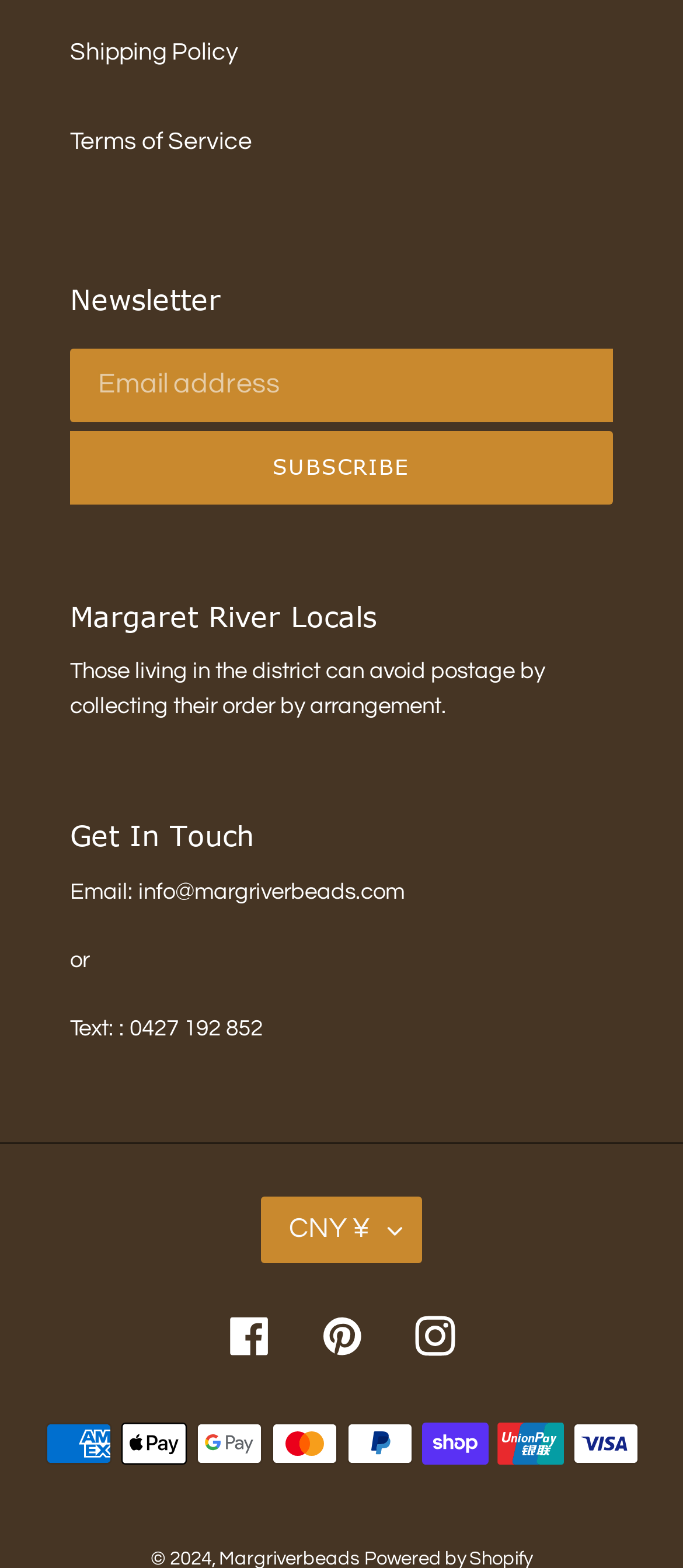What is the year of the copyright?
Use the information from the image to give a detailed answer to the question.

I found the year of the copyright by looking at the bottom of the page, where it says '© 2024'.